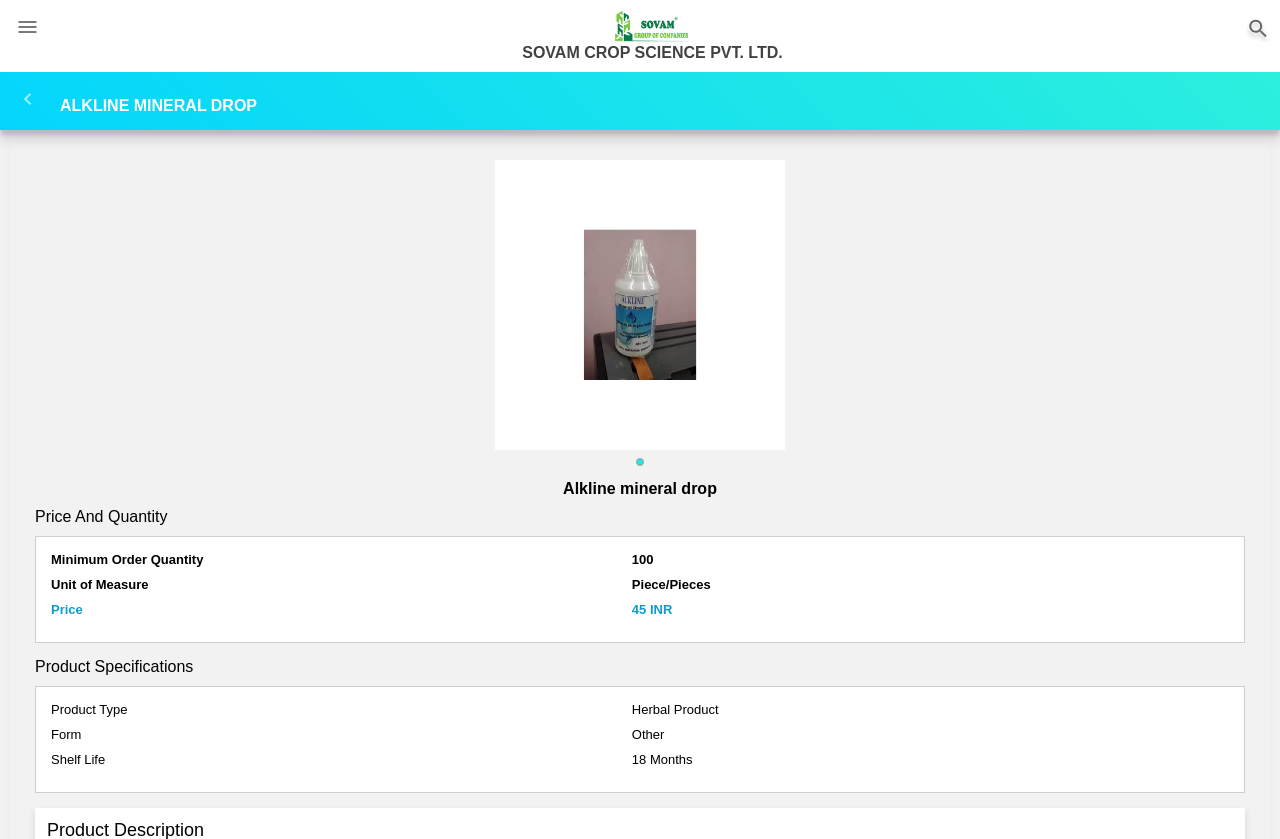What is the product type?
Provide a comprehensive and detailed answer to the question.

The product type can be found in the 'Product Specifications' section, where it is specified as 'Herbal Product'.